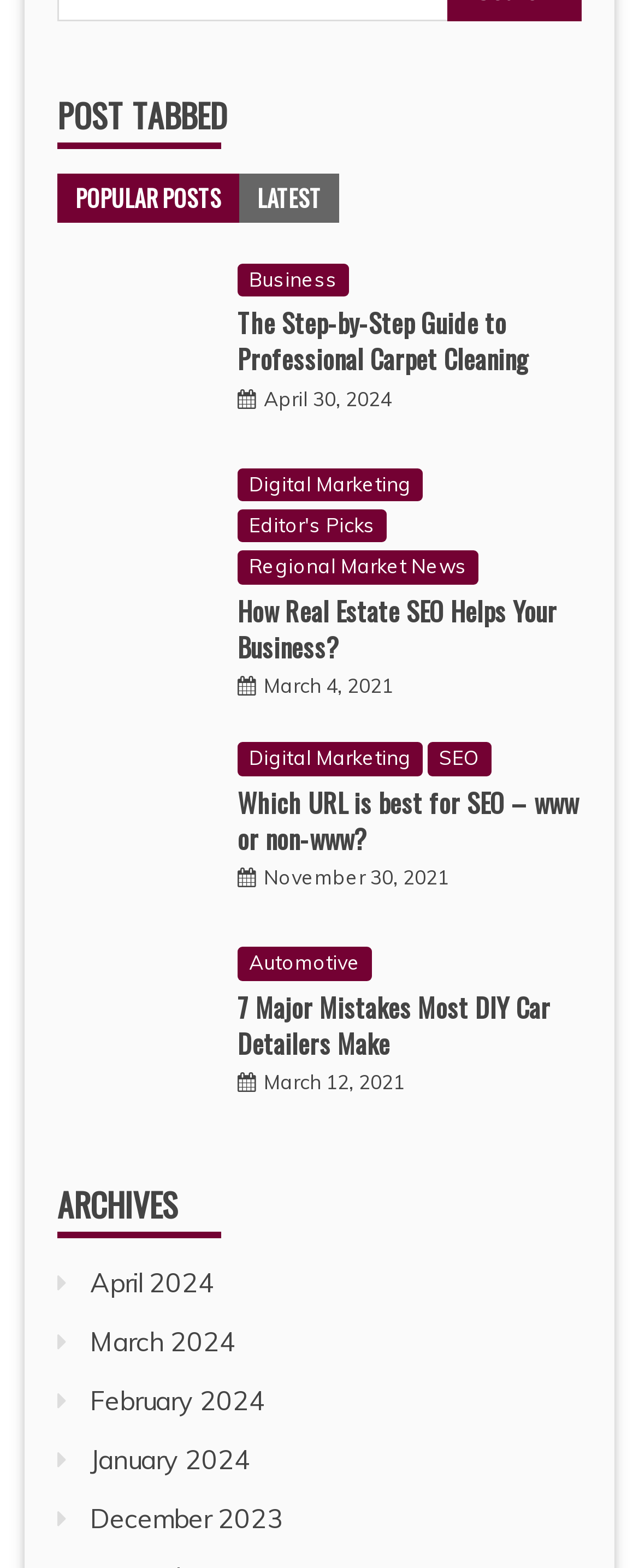Please find the bounding box for the UI element described by: "April 30, 2024".

[0.413, 0.246, 0.613, 0.262]